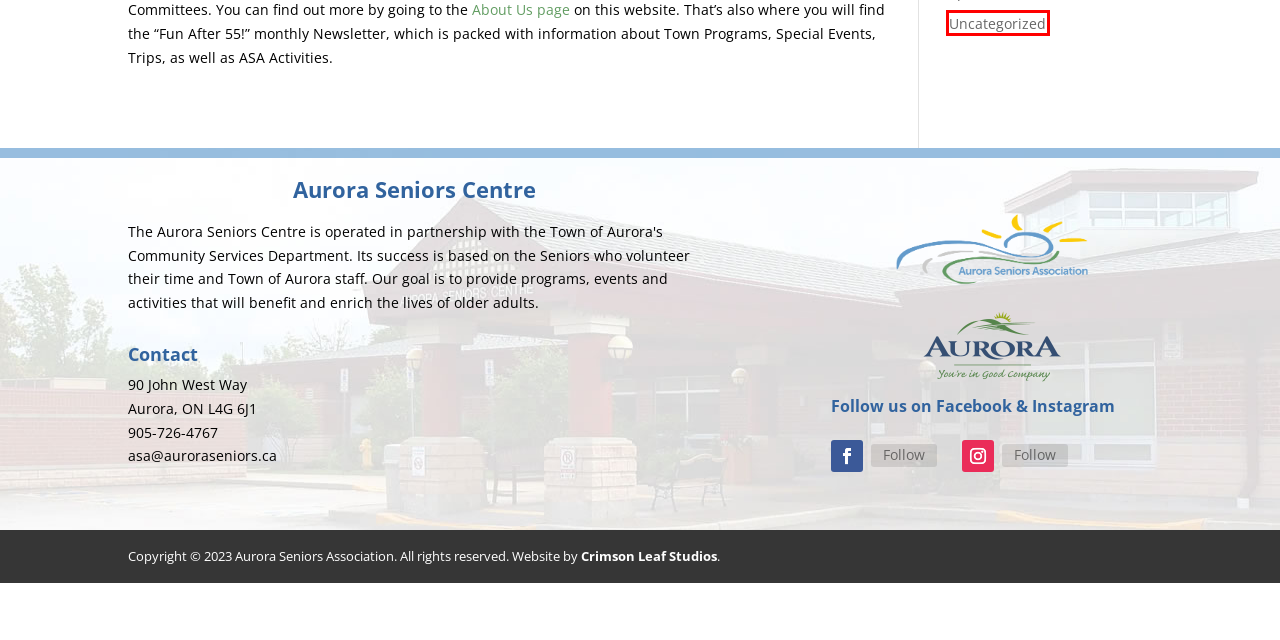You are looking at a screenshot of a webpage with a red bounding box around an element. Determine the best matching webpage description for the new webpage resulting from clicking the element in the red bounding box. Here are the descriptions:
A. Special Events at the Aurora Seniors Centre - Aurora, Ontario
B. Play Bid Euchre at the Aurora Seniors Centre - Aurora, Ontario
C. Aurora Seniors Association Board of Directors
D. Garden Boxes
E. Creative Ideas | Aurora Seniors Association
F. About the Aurora Seniors Centre - Aurora, Ontario
G. Uncategorized | Aurora Seniors Association
H. Calendar of Events at the Aurora Seniors Centre - Aurora, Ontario

G